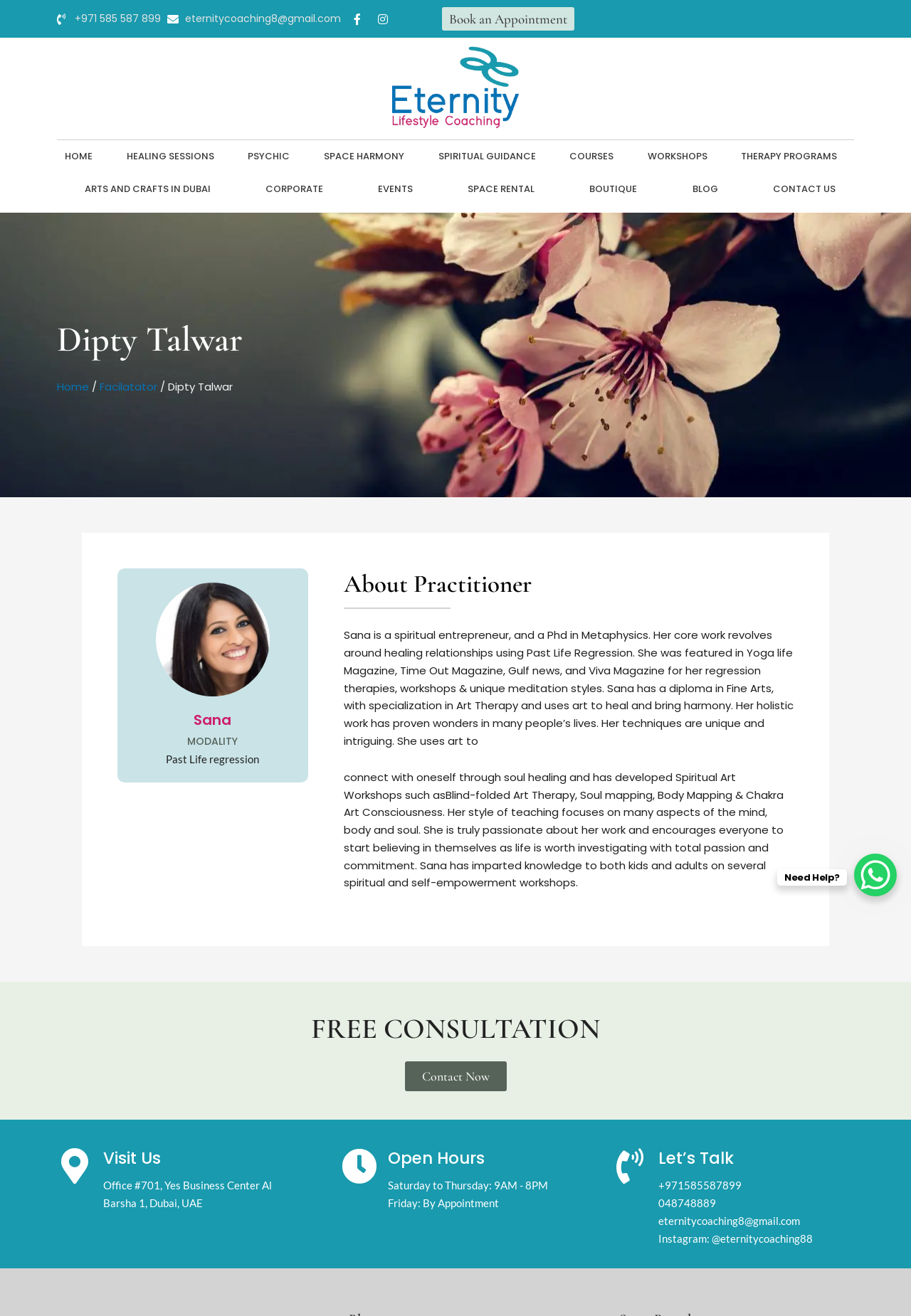Please locate the bounding box coordinates of the region I need to click to follow this instruction: "Contact via WhatsApp".

[0.938, 0.649, 0.984, 0.681]